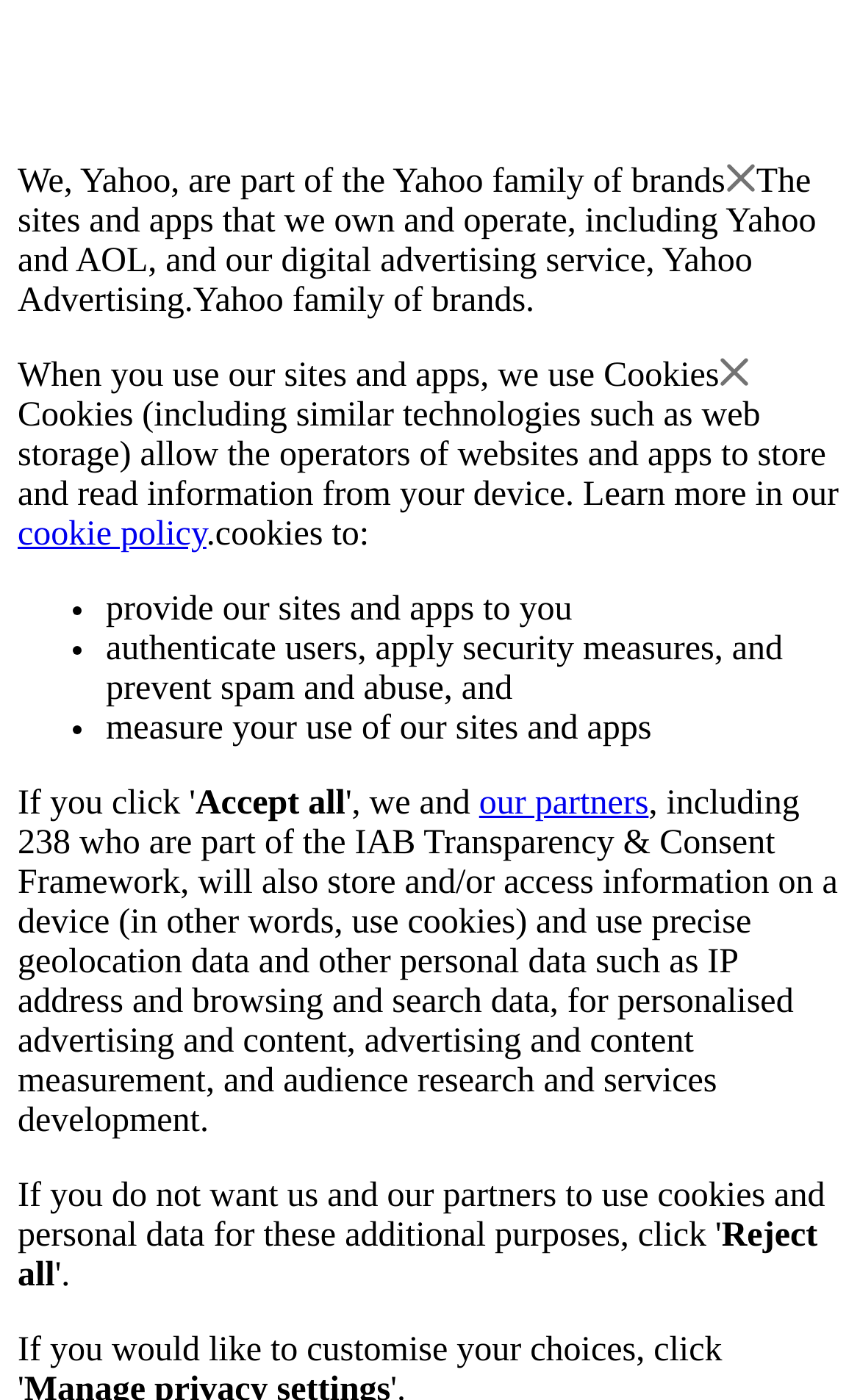Elaborate on the information and visuals displayed on the webpage.

The webpage appears to be a privacy policy or consent page for Yahoo. At the top, there is a brief introduction stating that Yahoo is part of the Yahoo family of brands. Below this, there is a paragraph explaining that Yahoo owns and operates various sites and apps, including Yahoo and AOL, and provides digital advertising services.

The main content of the page is divided into sections, with the first section explaining how Yahoo uses cookies and similar technologies to store and read information from devices. This section includes a link to a cookie policy for further information.

The next section is a bulleted list explaining the purposes of using cookies, including providing sites and apps, authenticating users, applying security measures, and measuring site usage.

Below this list, there are two buttons: "Accept all" and "Reject all". The "Accept all" button is accompanied by a link to "our partners", which likely refers to third-party companies that also use cookies and other personal data for personalized advertising and content.

The final section of the page explains that Yahoo's partners, including those part of the IAB Transparency & Consent Framework, will store and access information on devices, use precise geolocation data, and collect other personal data for various purposes, including advertising and content measurement.

Overall, the page appears to be a consent page where users can choose to accept or reject the use of cookies and other personal data by Yahoo and its partners.